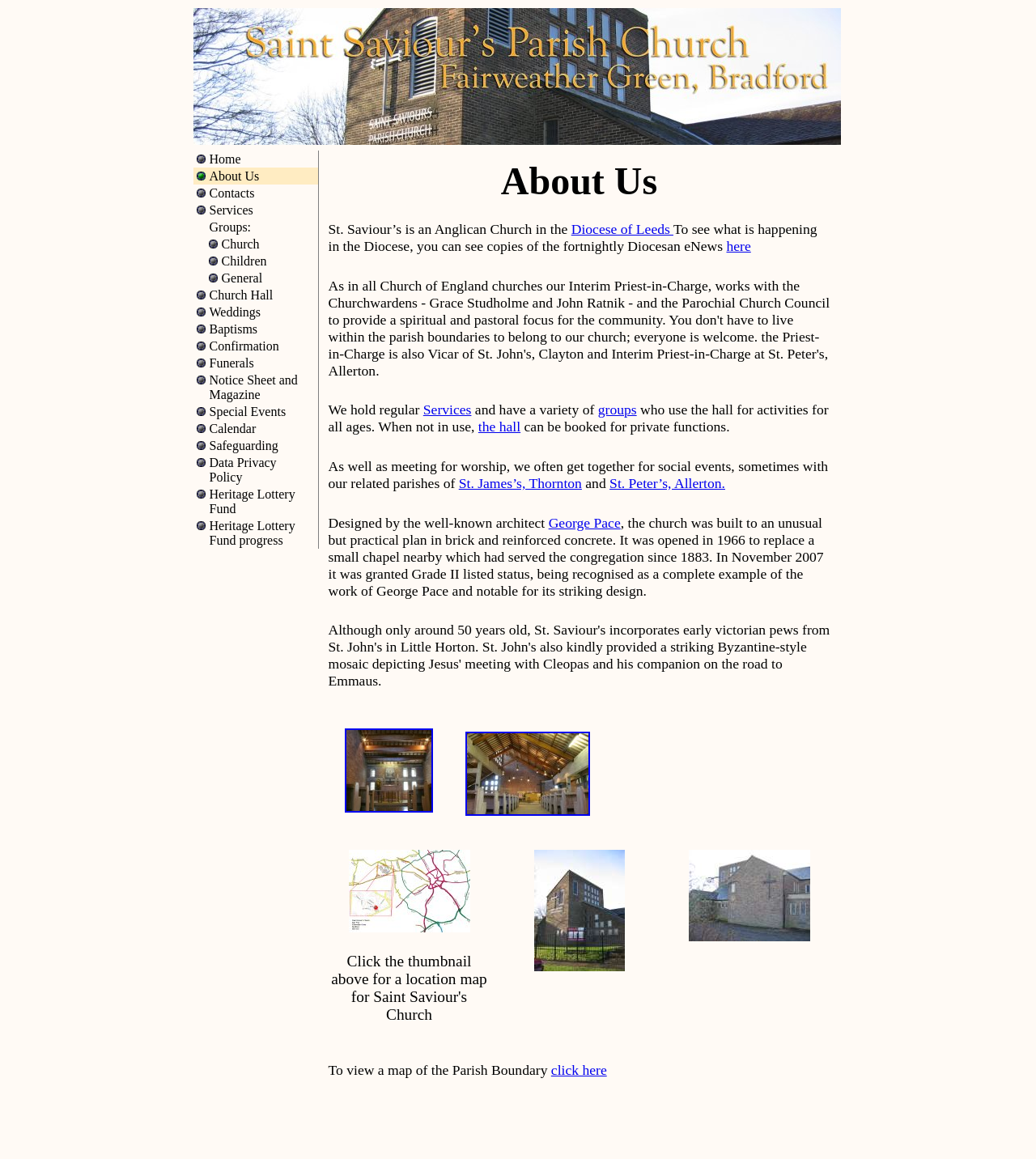Given the element description, predict the bounding box coordinates in the format (top-left x, top-left y, bottom-right x, bottom-right y), using floating point numbers between 0 and 1: Data Privacy Policy

[0.186, 0.392, 0.307, 0.419]